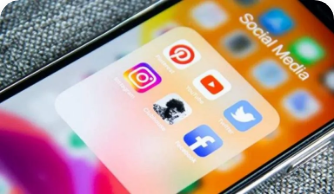Offer a detailed narrative of the scene depicted in the image.

The image showcases a smartphone screen displaying a folder labeled "Social Media," which contains various social media app icons. Prominently featured within the folder are the logos of Instagram, Pinterest, YouTube, Twitter, and Facebook. This visually represents the interconnected nature of digital marketing and social media platforms, emphasizing their significance in modern communication and advertising strategies. The background features vibrant colors, enhancing the visibility of the apps and capturing the viewer’s attention. This image is likely associated with discussions or services related to social media marketing, highlighting its importance for businesses, especially in the context of recruitment and job-seeking platforms.